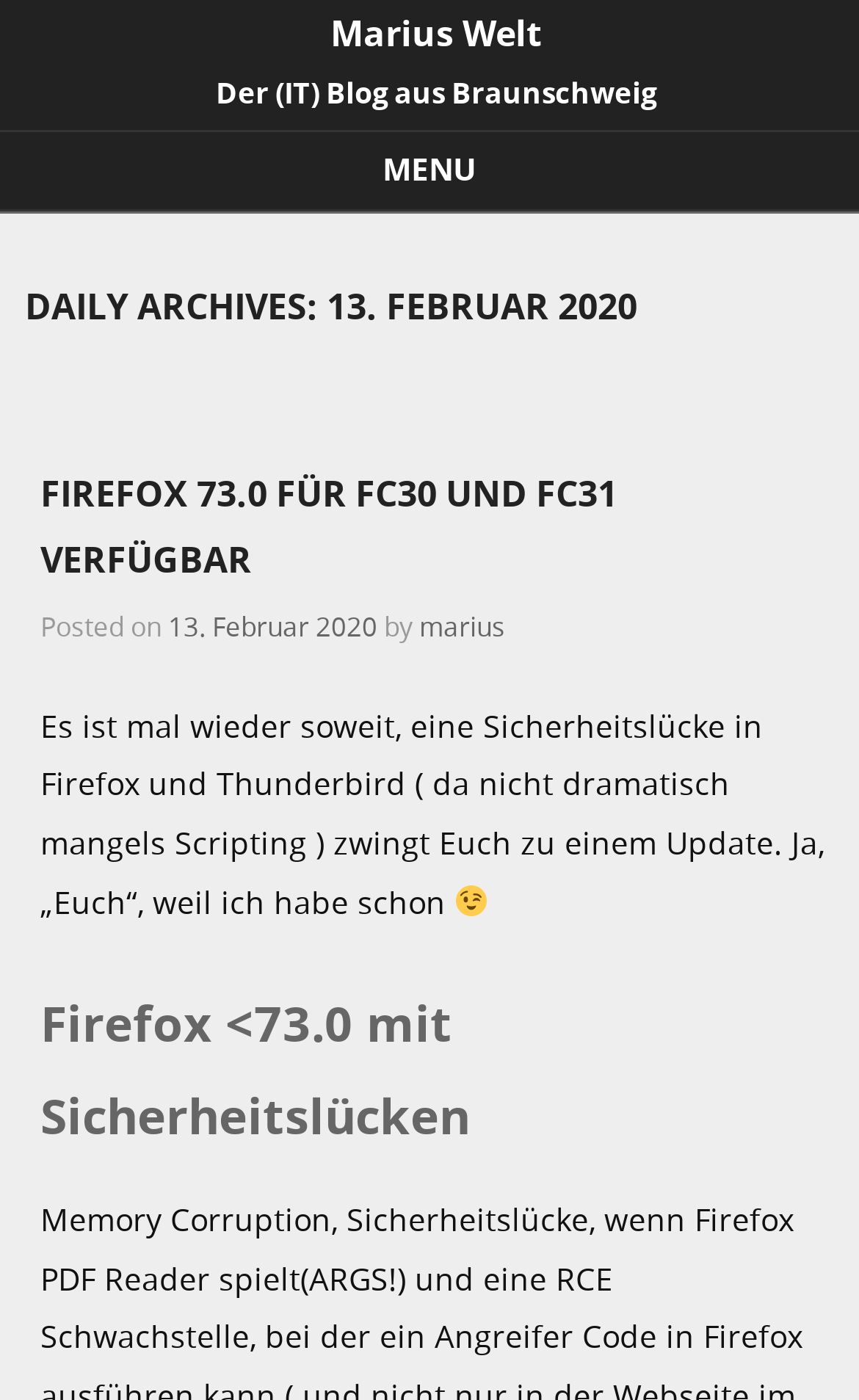Construct a comprehensive caption that outlines the webpage's structure and content.

The webpage is titled "Marius Welt" and has a subtitle "Der (IT) Blog aus Braunschweig". At the top, there is a heading "MENU" followed by a link to "Skip to content". Below the menu, there is a header section with a title "DAILY ARCHIVES: 13. FEBRUAR 2020". 

Under the header, there is a blog post titled "FIREFOX 73.0 FÜR FC30 UND FC31 VERFÜGBAR" with a link to the same title. The post has a timestamp "13. Februar 2020" and is authored by "marius". The post content starts with a brief introduction to a security vulnerability in Firefox and Thunderbird, and includes a smiling face emoji. 

Further down, there is another heading "Firefox <73.0 mit Sicherheitslücken". The webpage has a total of 5 headings, 6 links, 5 static text elements, and 1 image. The elements are arranged in a hierarchical structure, with the menu and header sections at the top, followed by the blog post content.